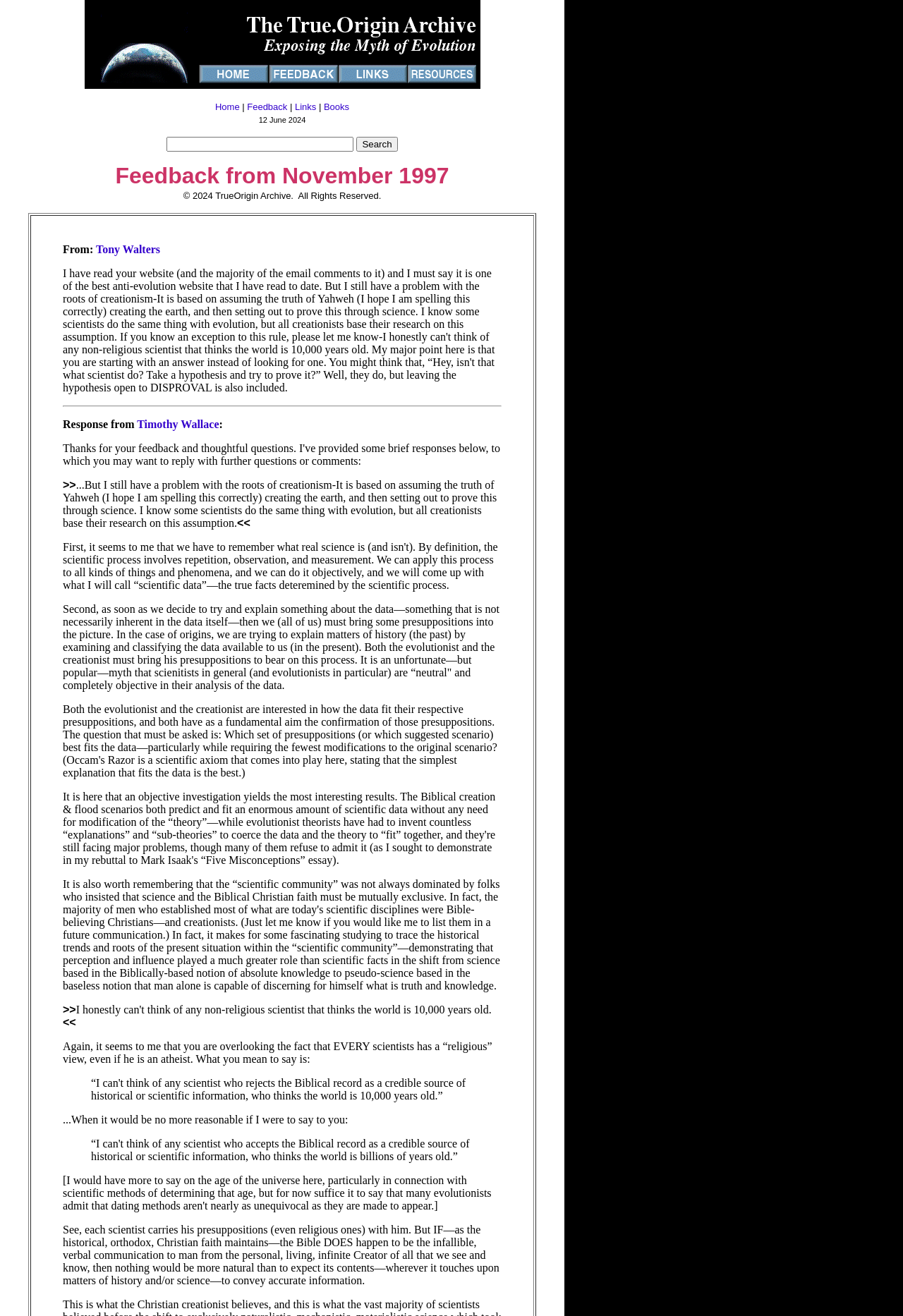Specify the bounding box coordinates of the area that needs to be clicked to achieve the following instruction: "Click the 'Tony Walters' link".

[0.106, 0.185, 0.177, 0.194]